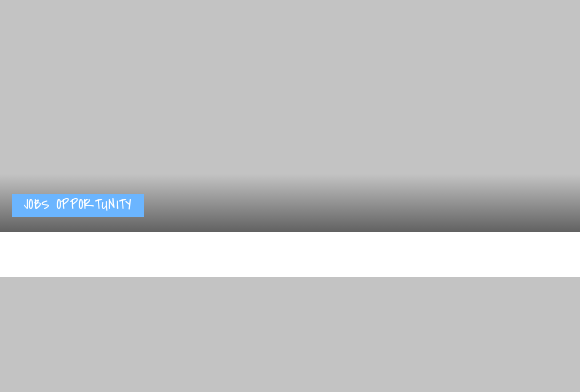Give a thorough caption for the picture.

The image features a prominent link titled "JOBS OPPORTUNITY" set against a gradient background, transitioning from gray to black. The text is rendered in a light blue color and playful font, enhancing its visibility and drawing attention. This link is part of a section highlighting job openings at the Tanzania National Roads Agency (TANROADS). Positioned centrally within the designated area, this element serves as a gateway for users seeking employment opportunities, emphasizing the ongoing recruitment efforts in the organization. The overall design is user-friendly, aiming to attract potential applicants while maintaining a modern aesthetic.